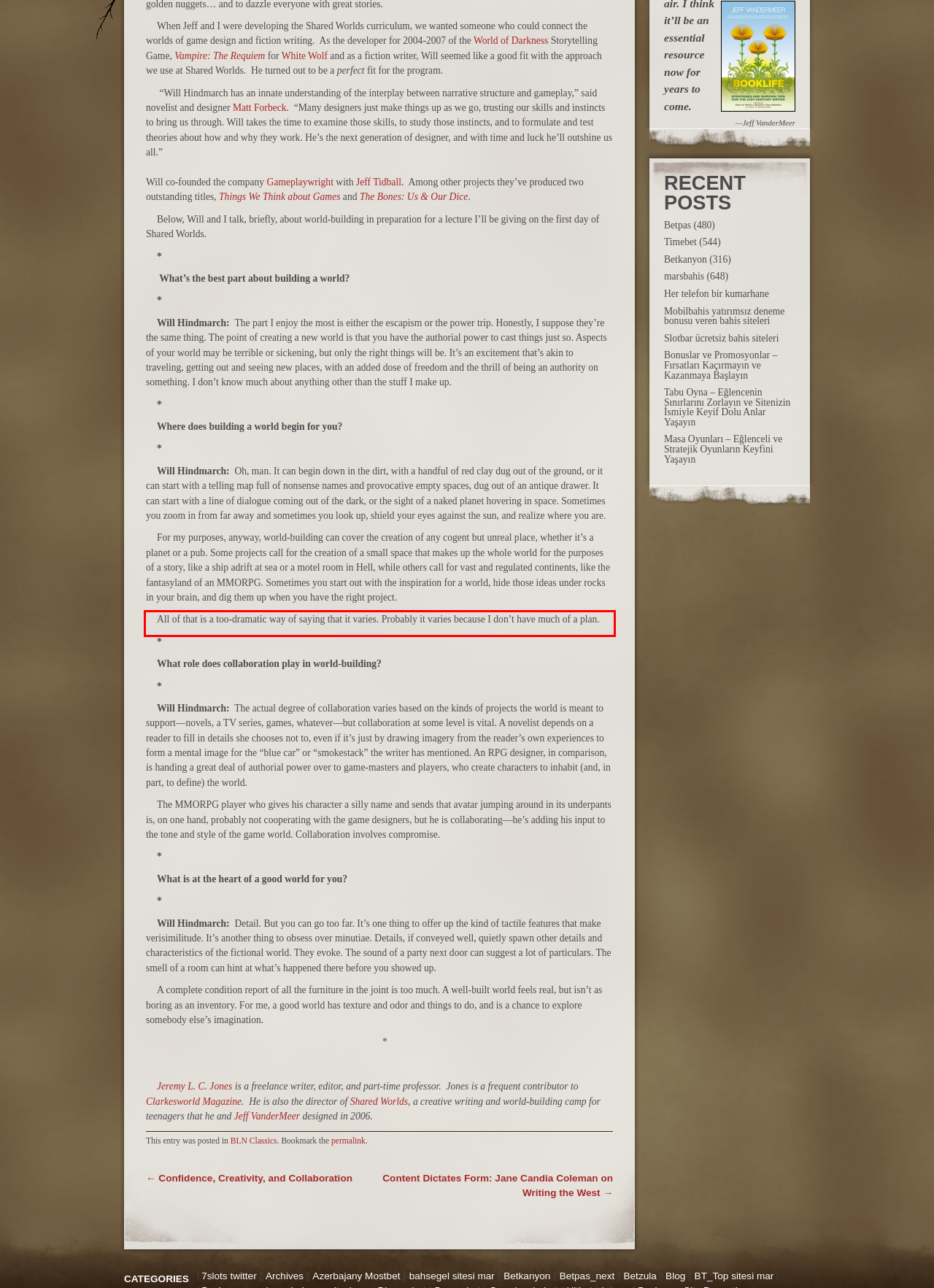You are provided with a screenshot of a webpage featuring a red rectangle bounding box. Extract the text content within this red bounding box using OCR.

All of that is a too-dramatic way of saying that it varies. Probably it varies because I don’t have much of a plan.